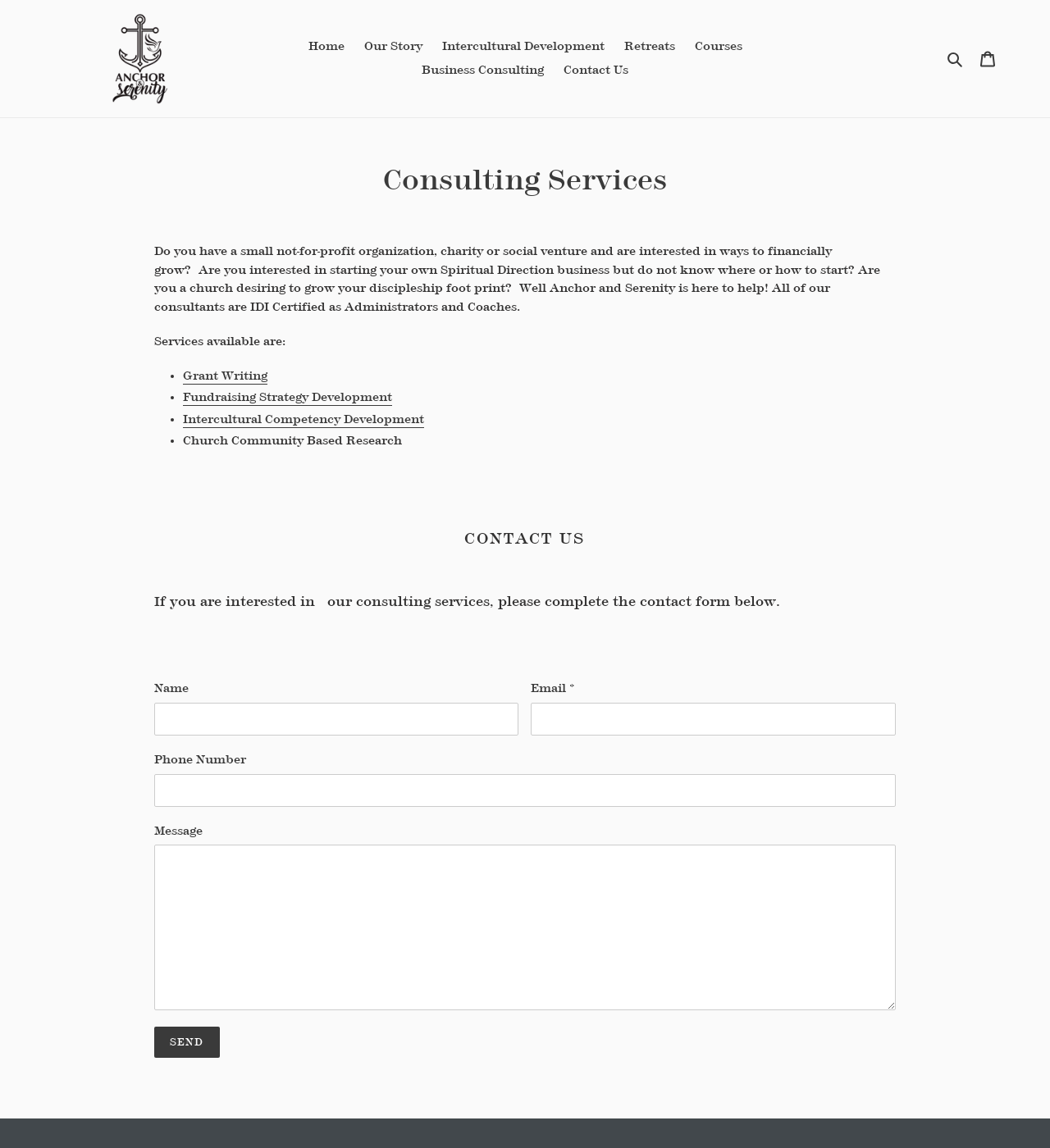Determine the bounding box coordinates of the region I should click to achieve the following instruction: "Fill in the 'Name' field". Ensure the bounding box coordinates are four float numbers between 0 and 1, i.e., [left, top, right, bottom].

[0.147, 0.612, 0.494, 0.64]